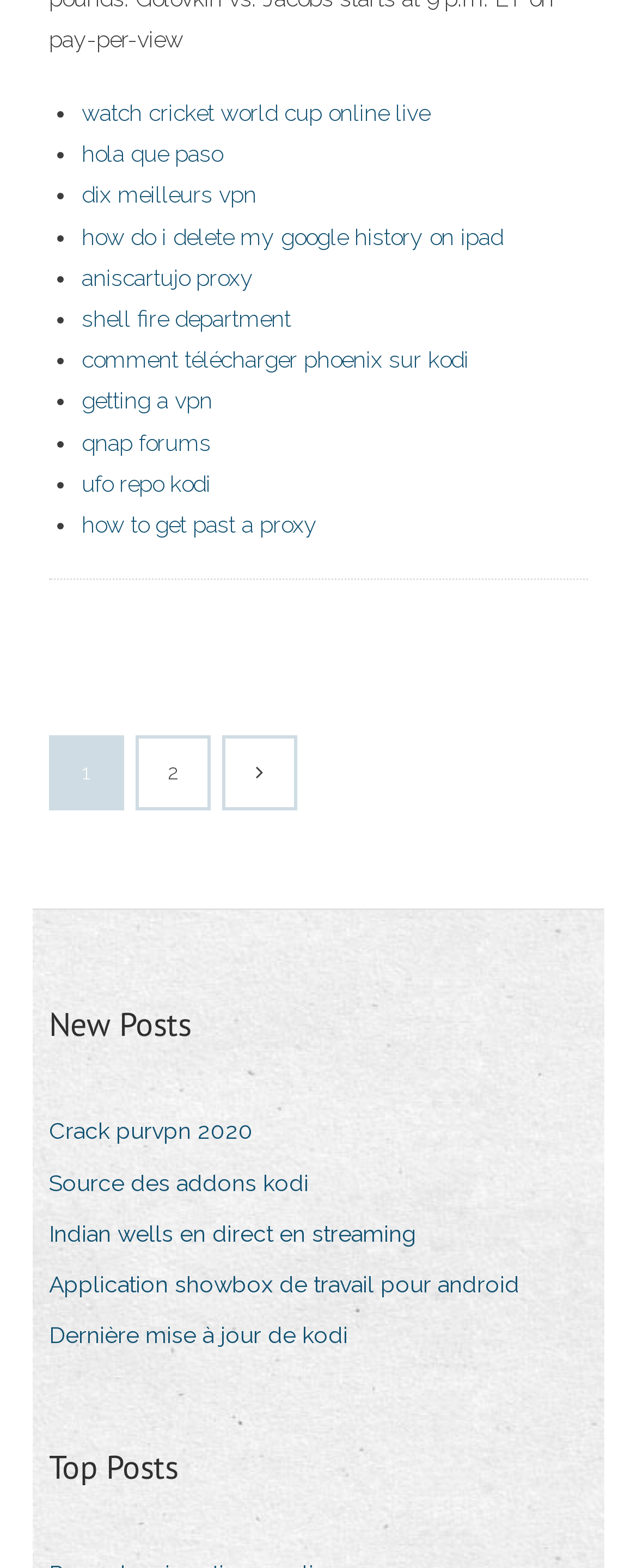What is the first link on the webpage?
Please analyze the image and answer the question with as much detail as possible.

The first link on the webpage is 'watch cricket world cup online live' which is located at the top of the page with a bounding box of [0.128, 0.064, 0.674, 0.08].